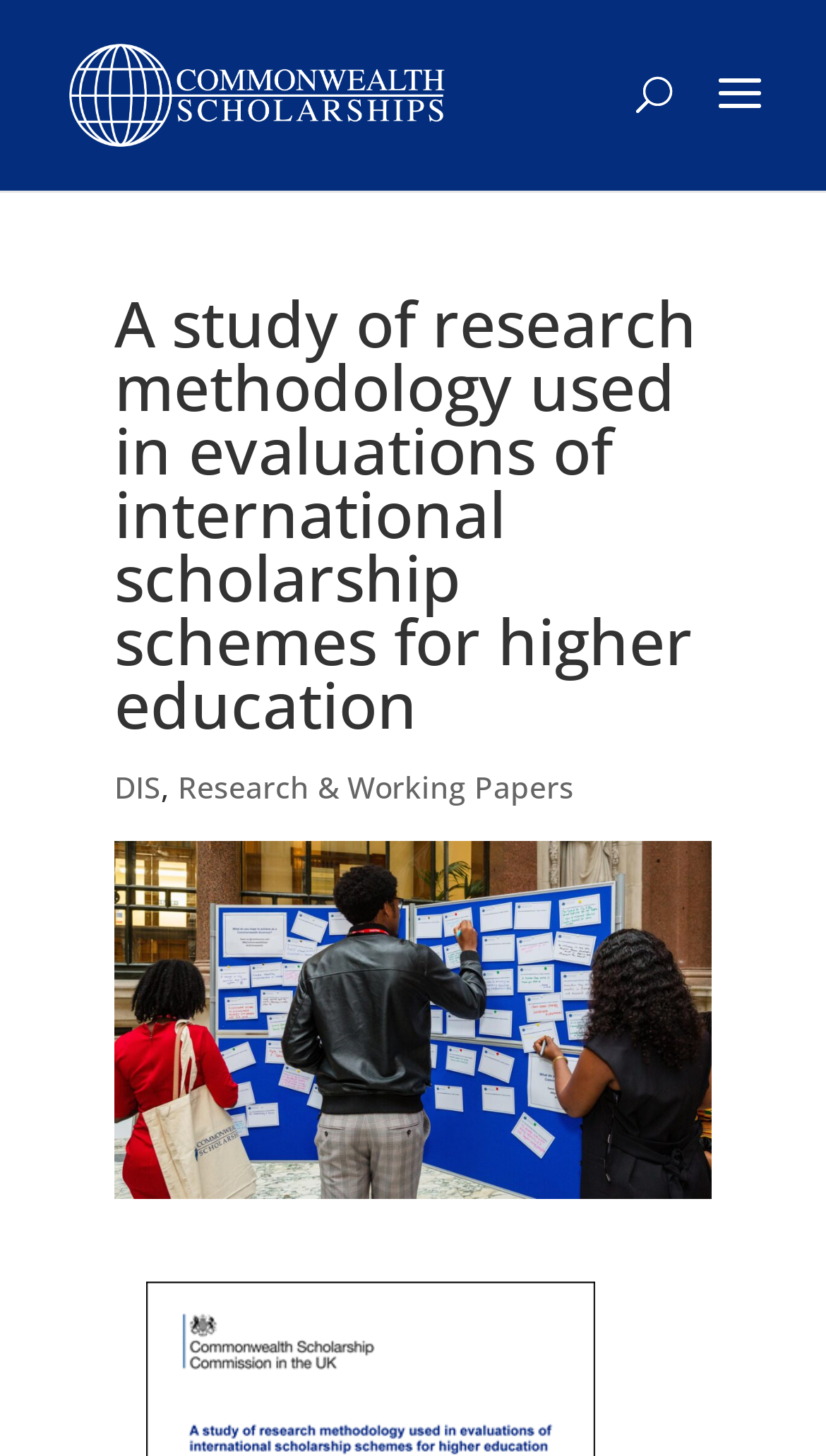What is the topic of the research methodology study?
Using the image as a reference, answer with just one word or a short phrase.

International scholarship schemes for higher education